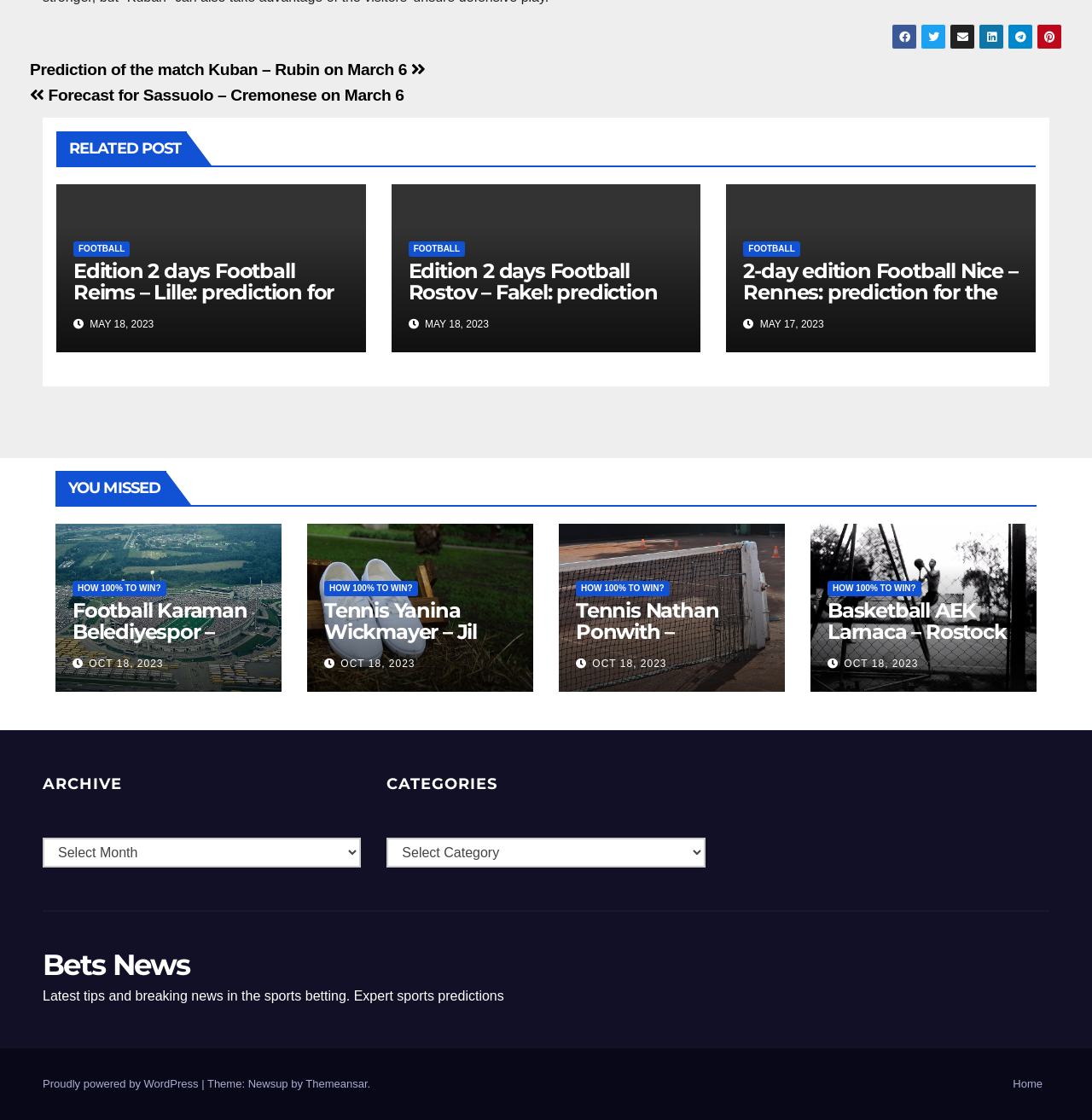Given the element description, predict the bounding box coordinates in the format (top-left x, top-left y, bottom-right x, bottom-right y). Make sure all values are between 0 and 1. Here is the element description: Bets News

[0.039, 0.845, 0.174, 0.877]